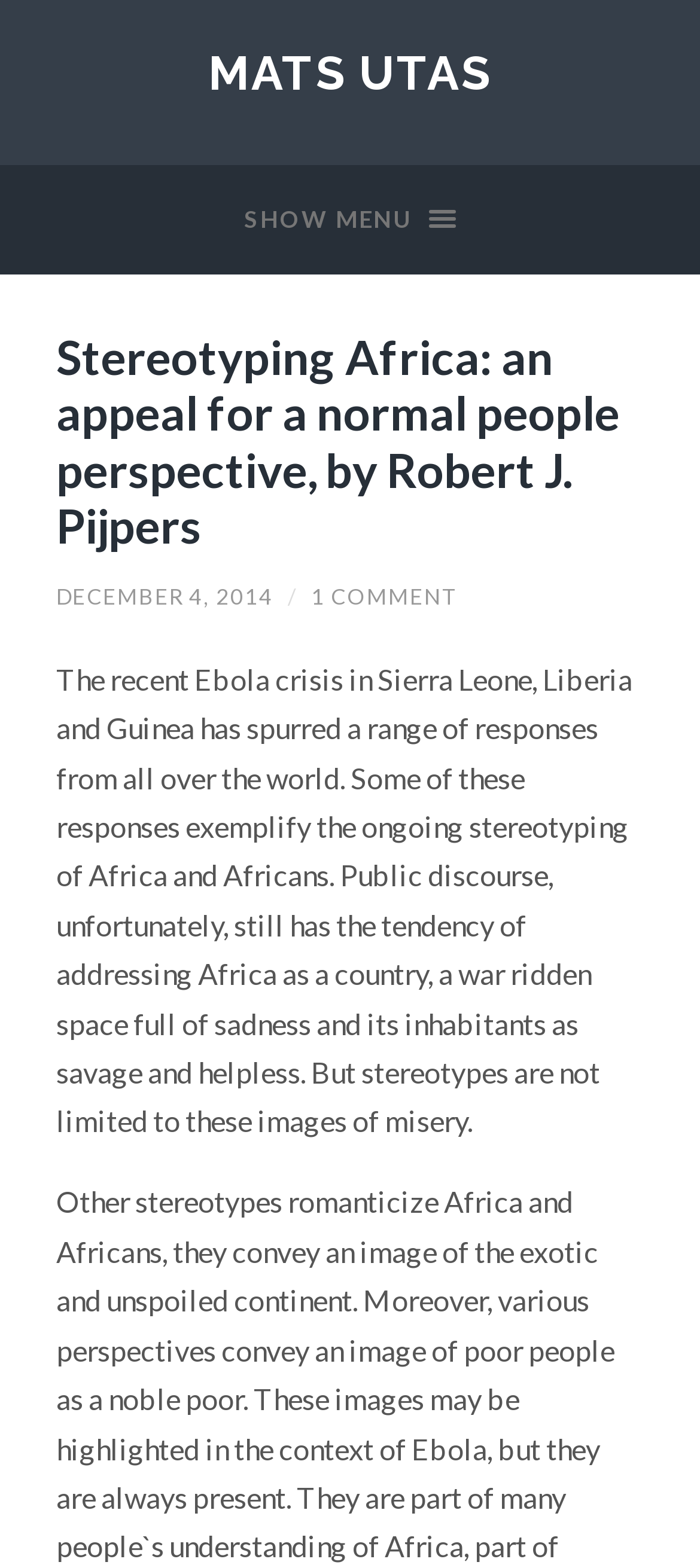What is the name of the person associated with the link 'MATS UTAS'?
Provide an in-depth and detailed answer to the question.

The name of the person associated with the link 'MATS UTAS' can be found in the heading element 'MATS UTAS' which is located at [0.05, 0.029, 0.95, 0.065].